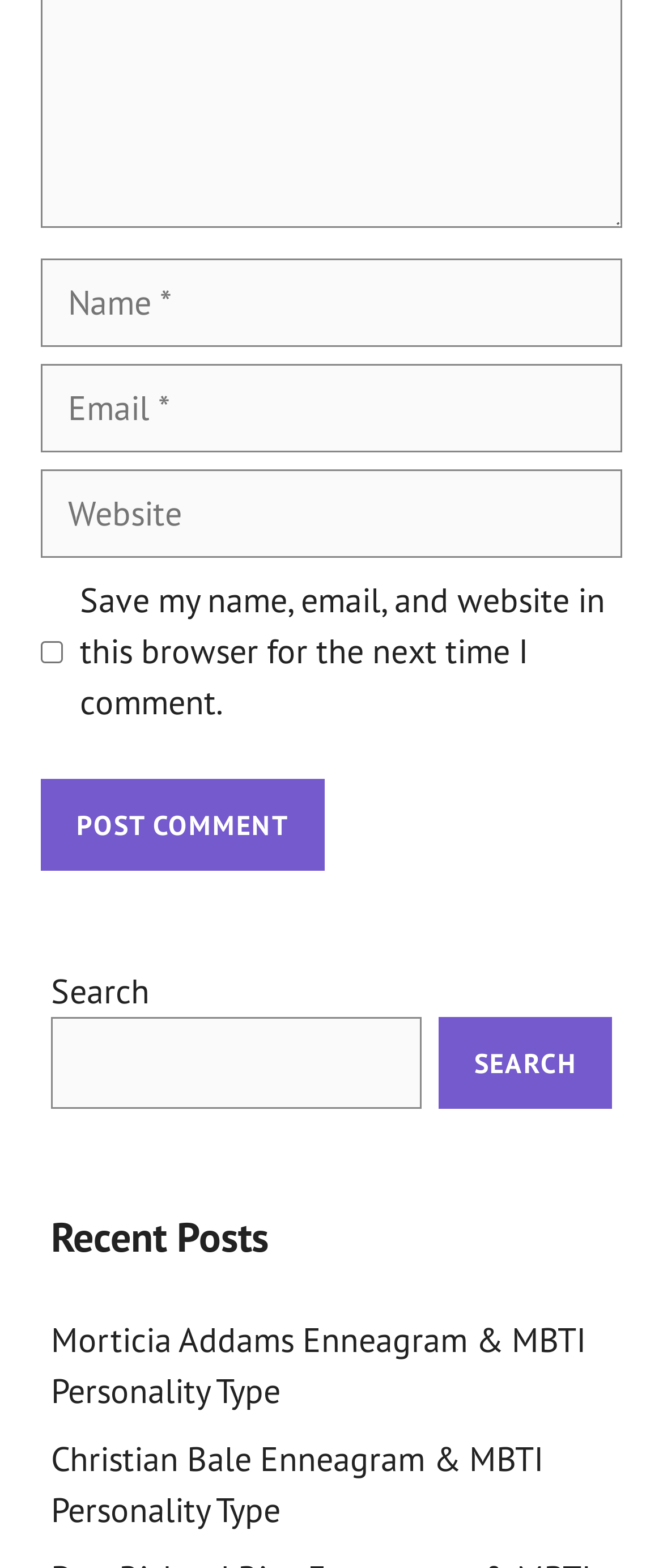Please find and report the bounding box coordinates of the element to click in order to perform the following action: "Visit the recent post about Morticia Addams". The coordinates should be expressed as four float numbers between 0 and 1, in the format [left, top, right, bottom].

[0.077, 0.841, 0.885, 0.902]